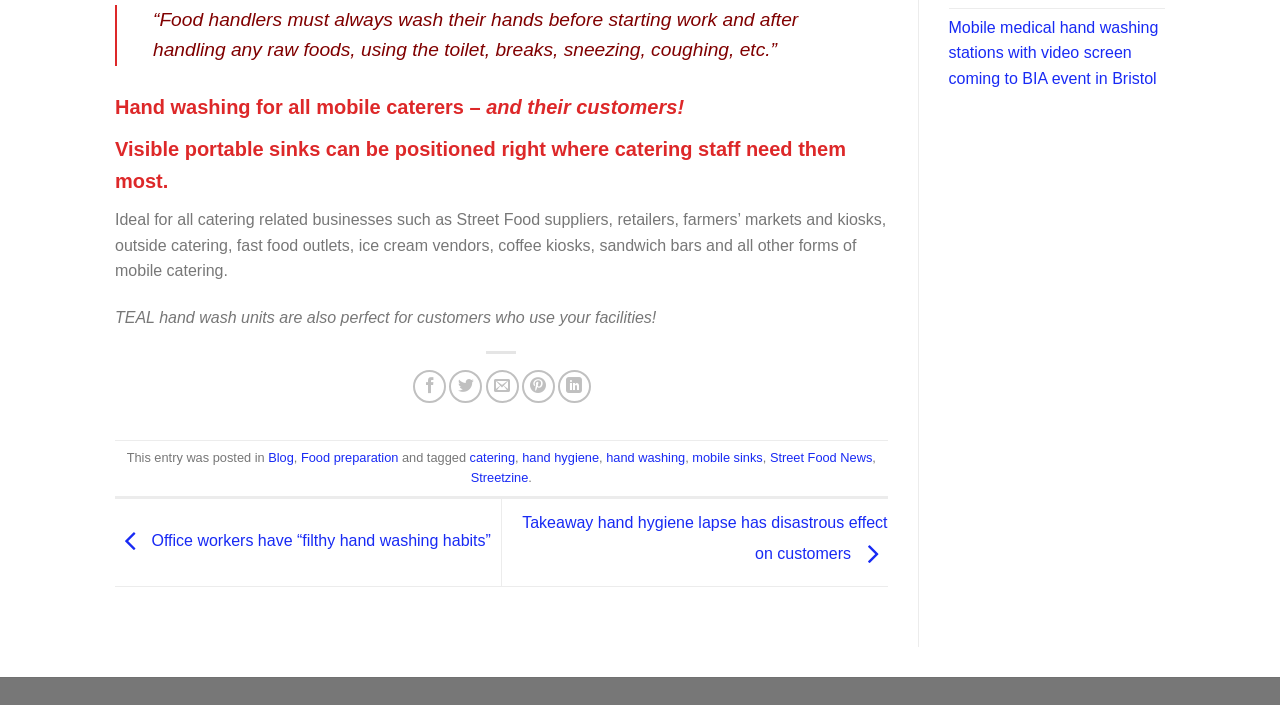What is the importance of hand washing for food handlers?
From the image, respond with a single word or phrase.

To prevent contamination